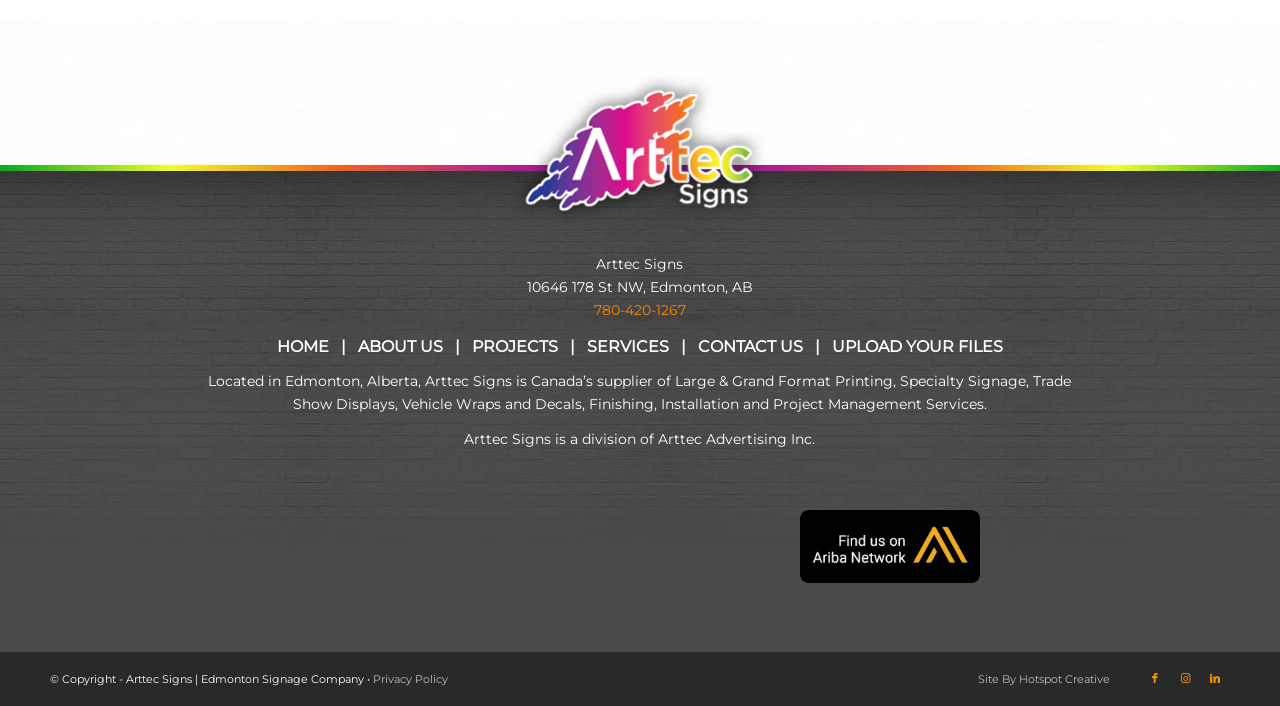Can you show the bounding box coordinates of the region to click on to complete the task described in the instruction: "Upload your files"?

[0.65, 0.478, 0.784, 0.505]